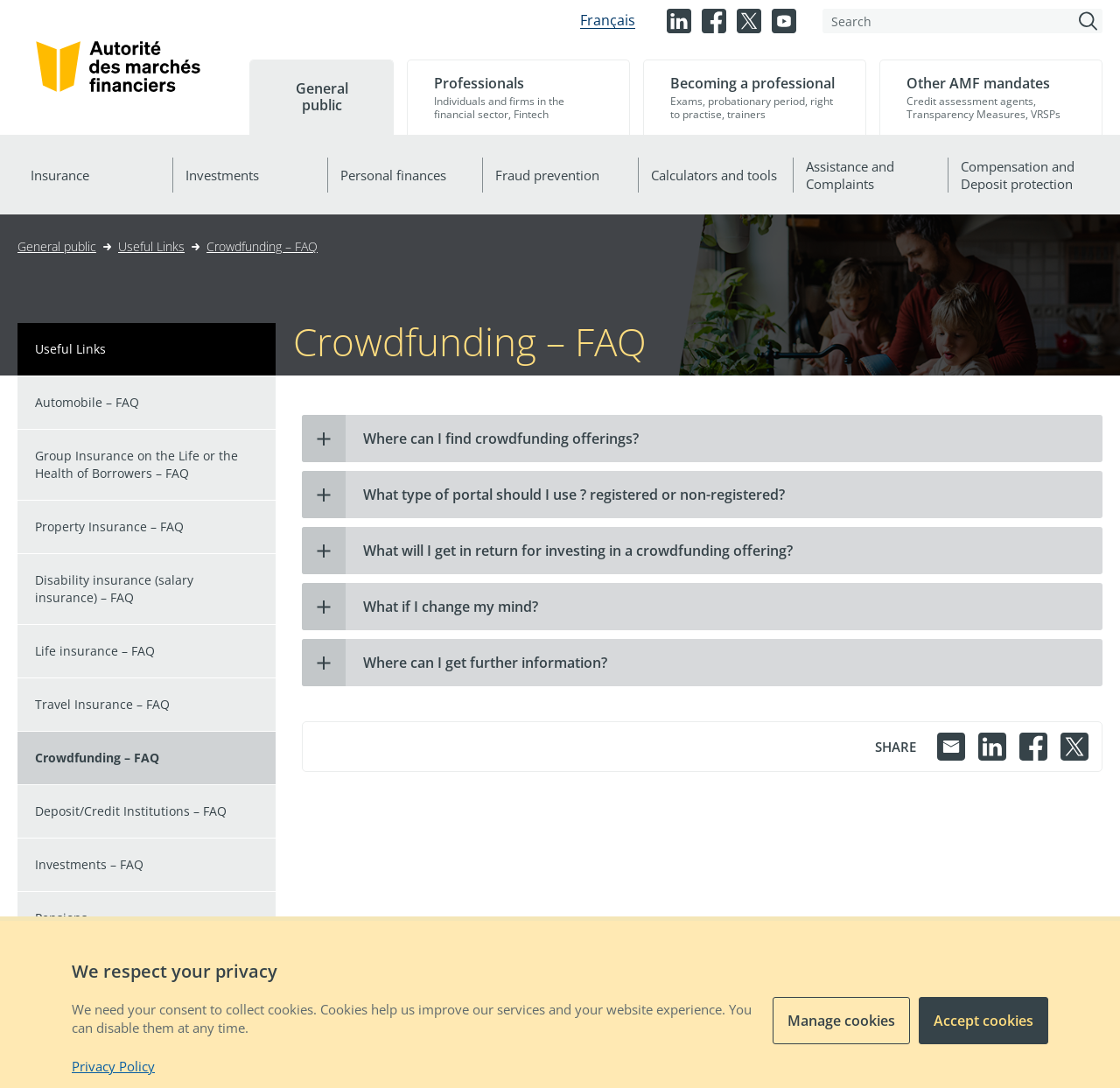Please reply with a single word or brief phrase to the question: 
What type of information can be found on this webpage?

FAQ